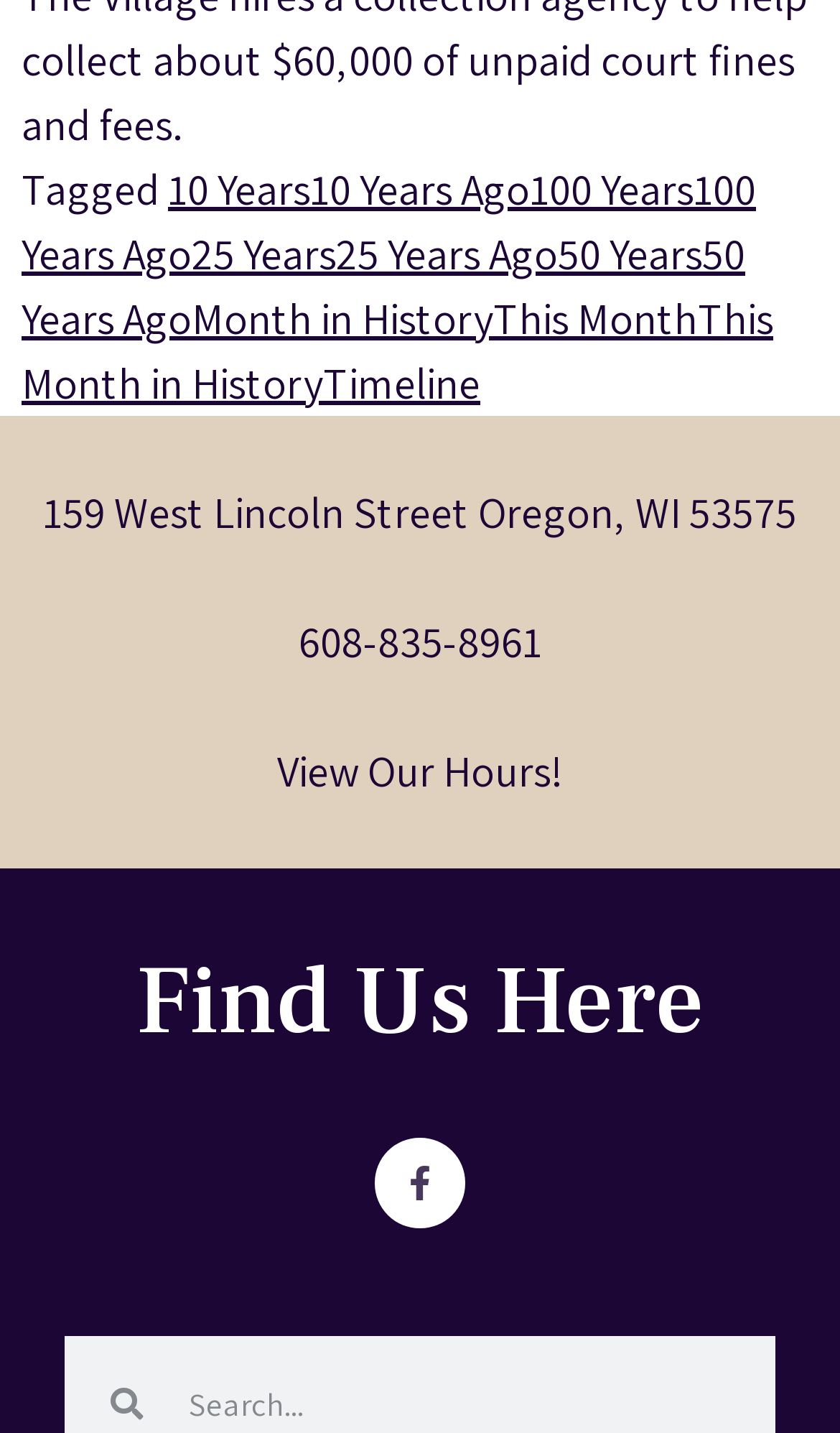Please identify the bounding box coordinates of the element I need to click to follow this instruction: "Visit Facebook page".

[0.447, 0.794, 0.553, 0.857]